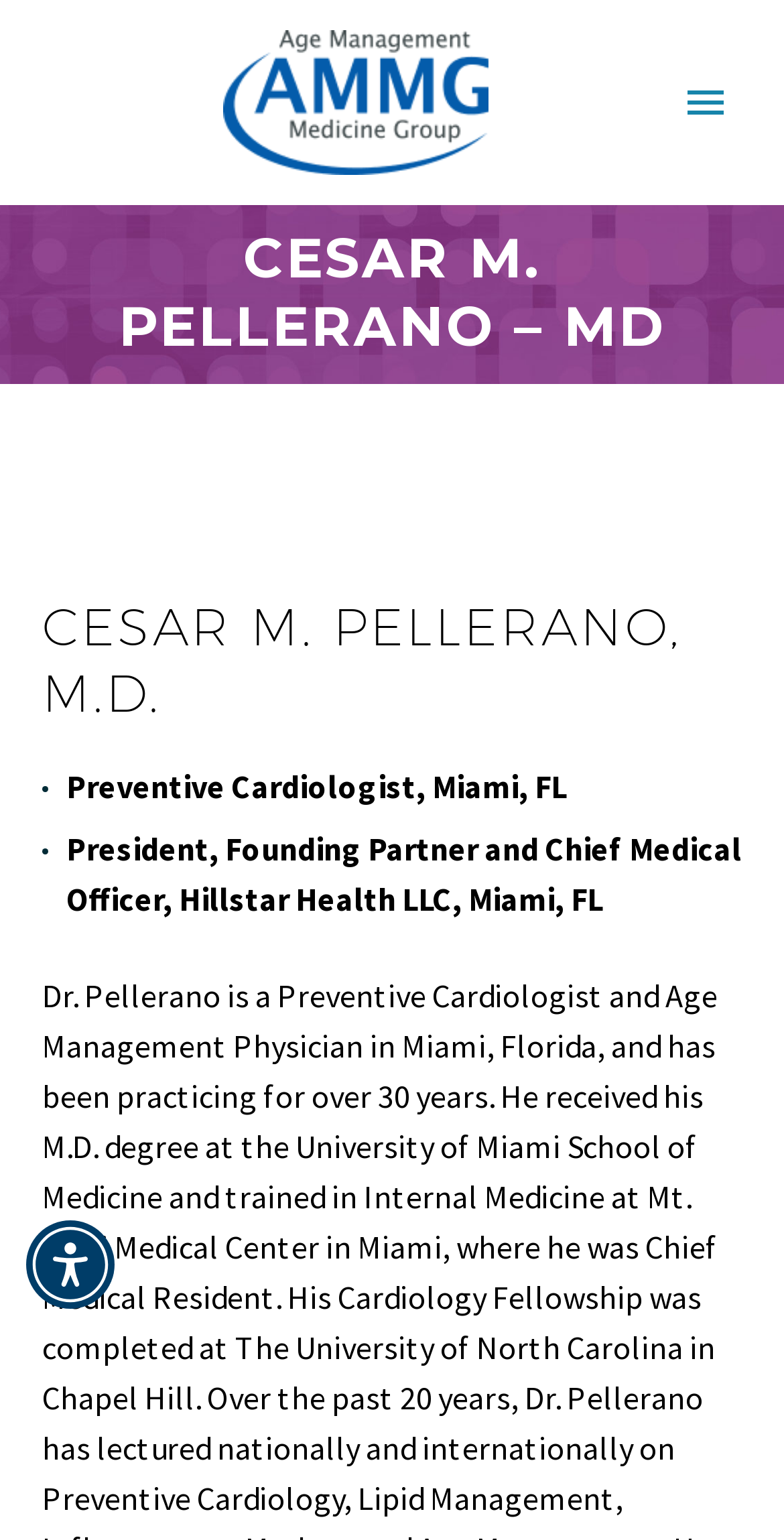Determine the bounding box coordinates of the section to be clicked to follow the instruction: "Go to Conferences page". The coordinates should be given as four float numbers between 0 and 1, formatted as [left, top, right, bottom].

[0.056, 0.147, 0.944, 0.215]